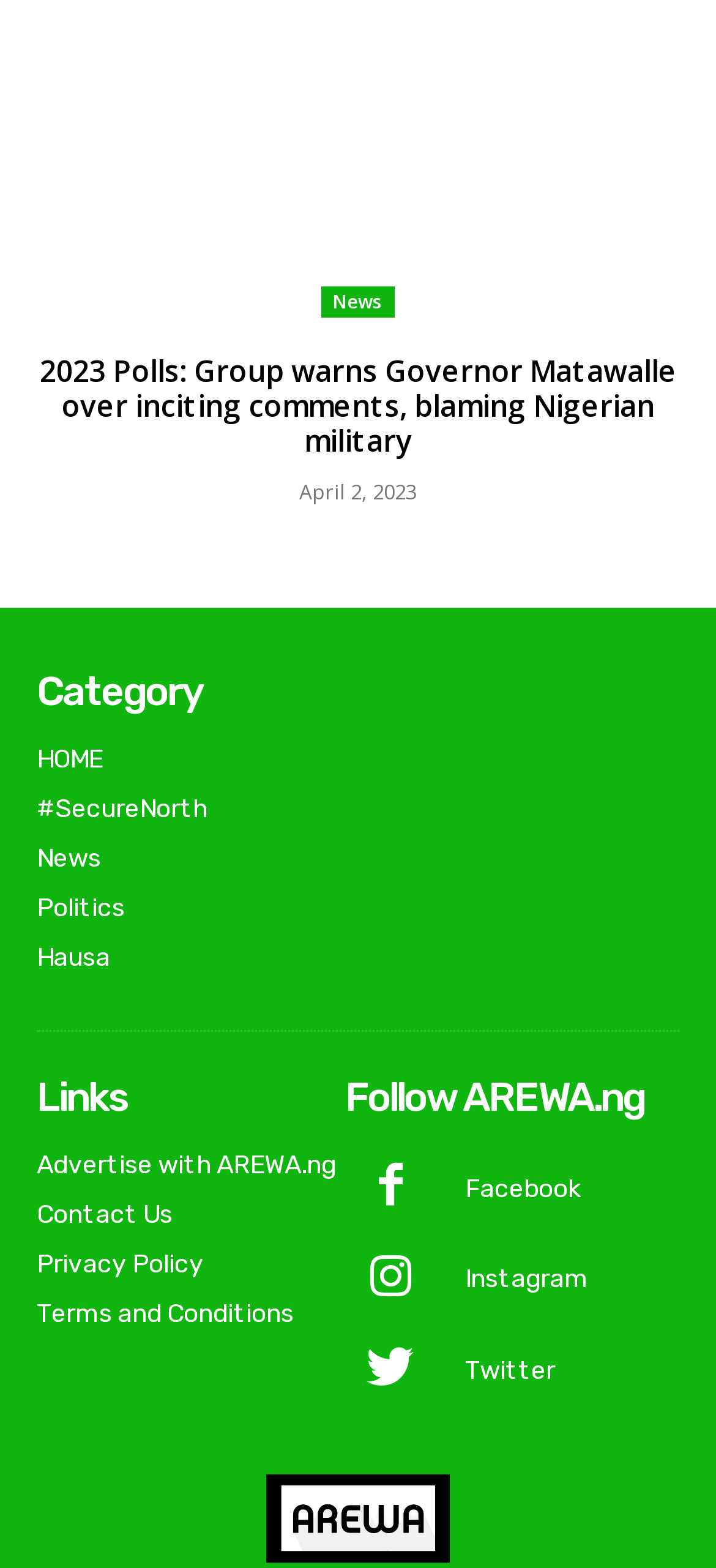Look at the image and answer the question in detail:
What is the date of the news article?

I found the date of the news article by looking at the time element, which is a child of the root element. The time element has a StaticText child with the text 'April 2, 2023'.